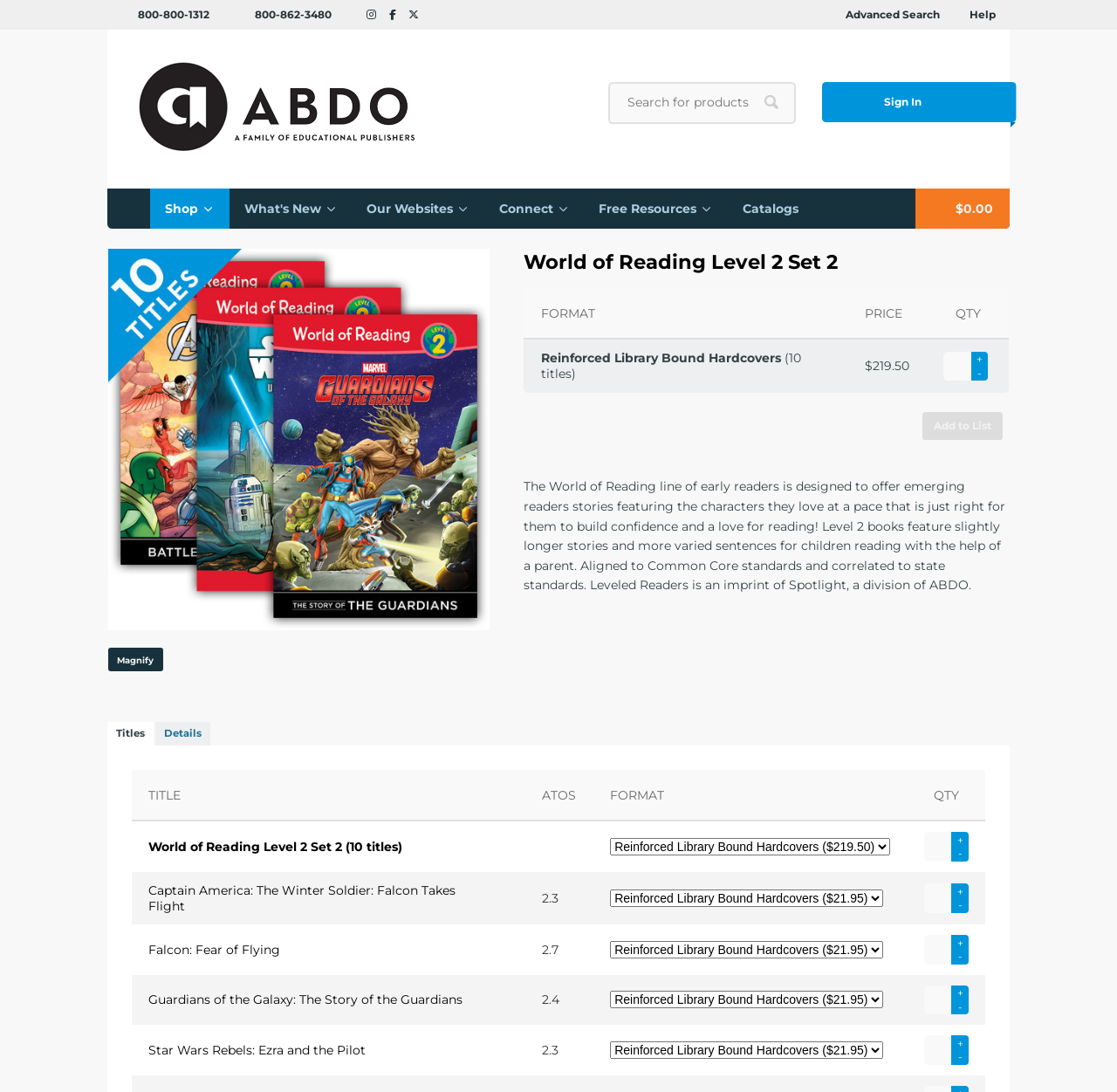Locate the bounding box coordinates of the element's region that should be clicked to carry out the following instruction: "Sign in". The coordinates need to be four float numbers between 0 and 1, i.e., [left, top, right, bottom].

[0.736, 0.075, 0.862, 0.111]